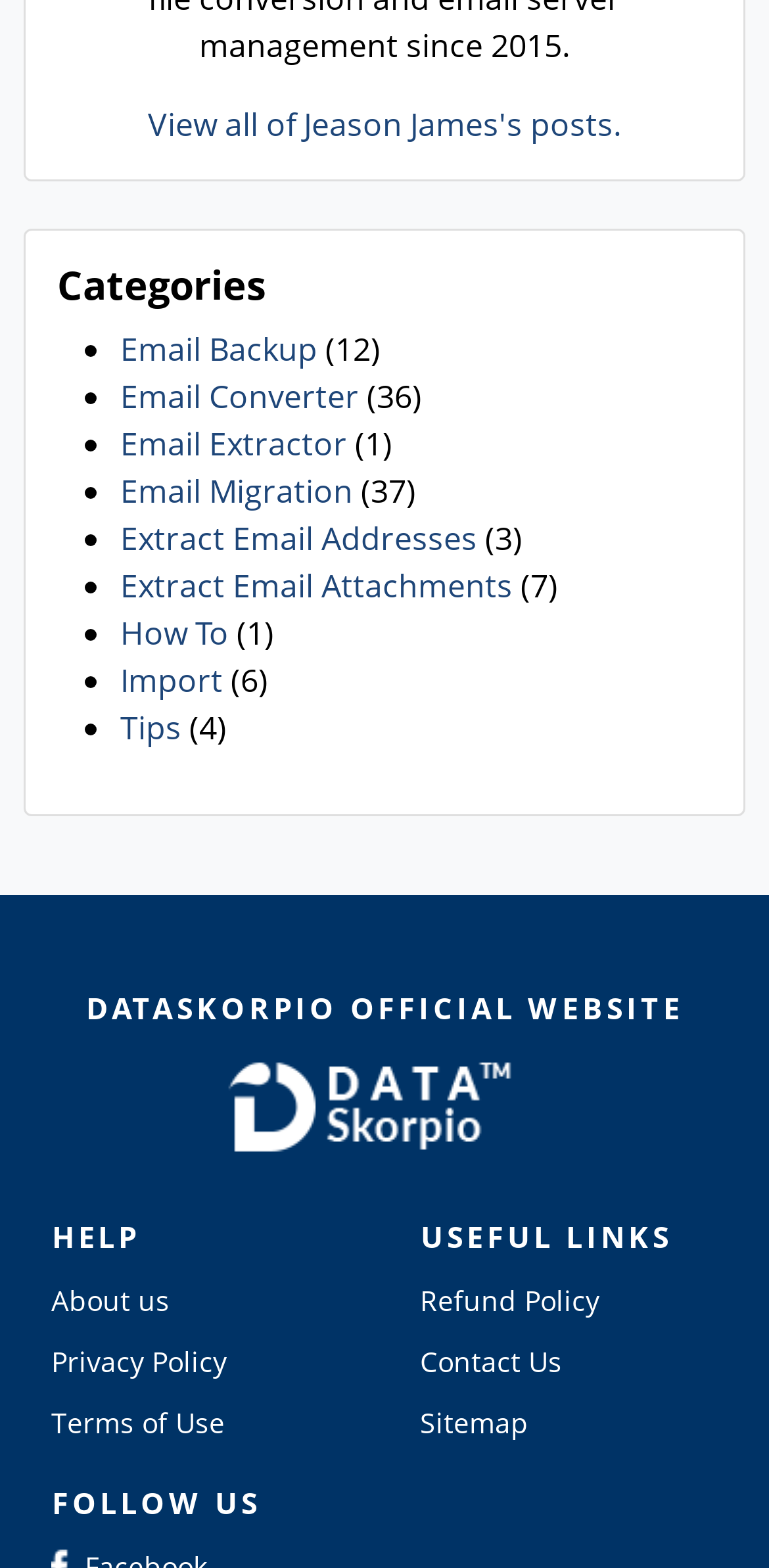Using a single word or phrase, answer the following question: 
How many links are there in the 'USEFUL LINKS' section?

3